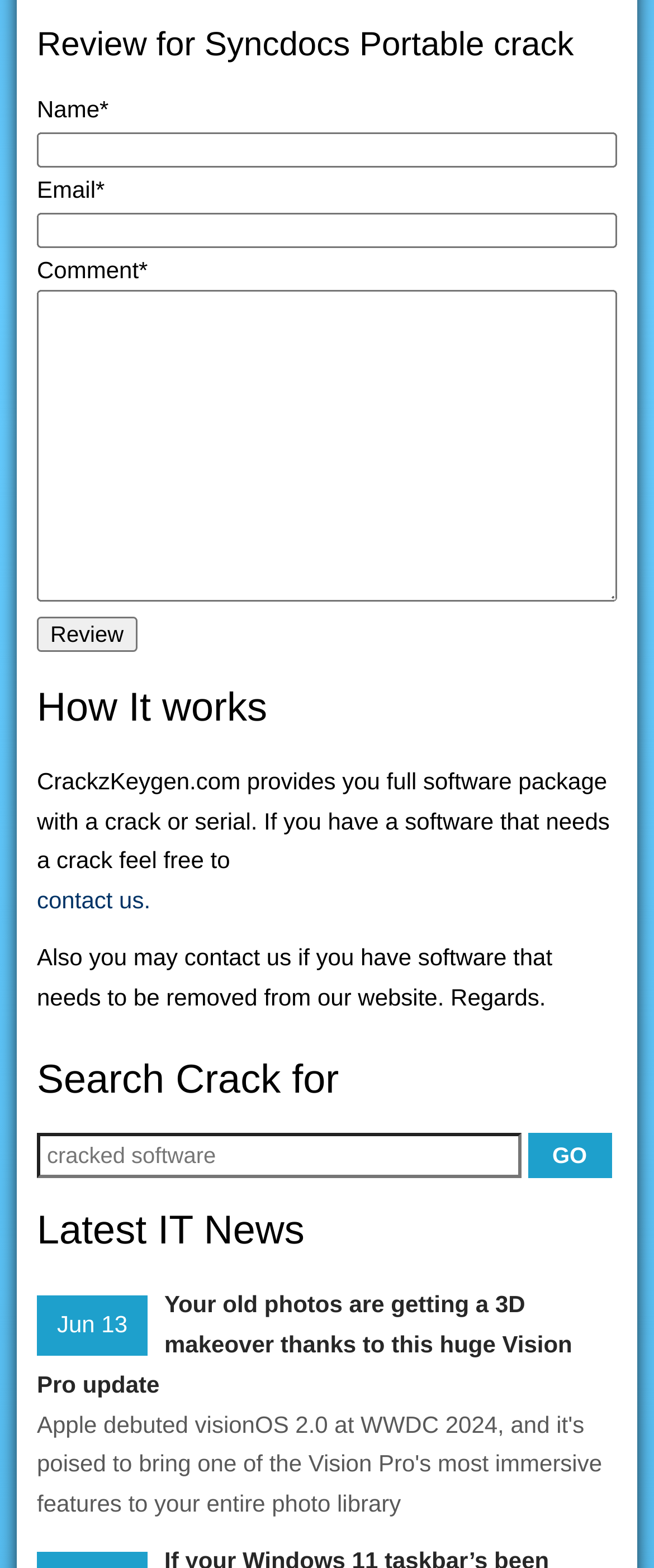Use a single word or phrase to answer the question: 
What type of software is provided by CrackzKeygen.com?

Full software package with crack or serial